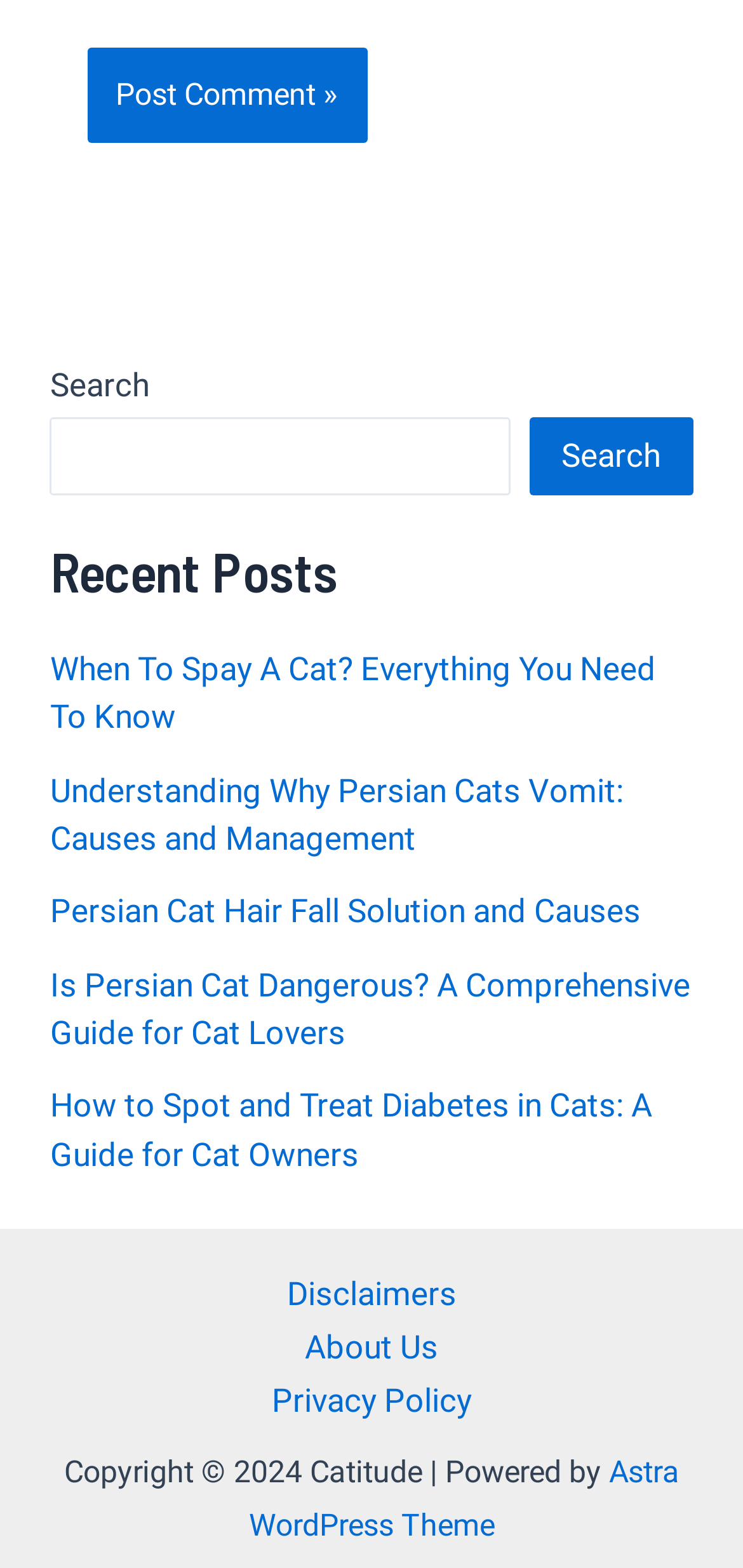Determine the bounding box coordinates of the clickable region to follow the instruction: "Explore the opinion section".

None